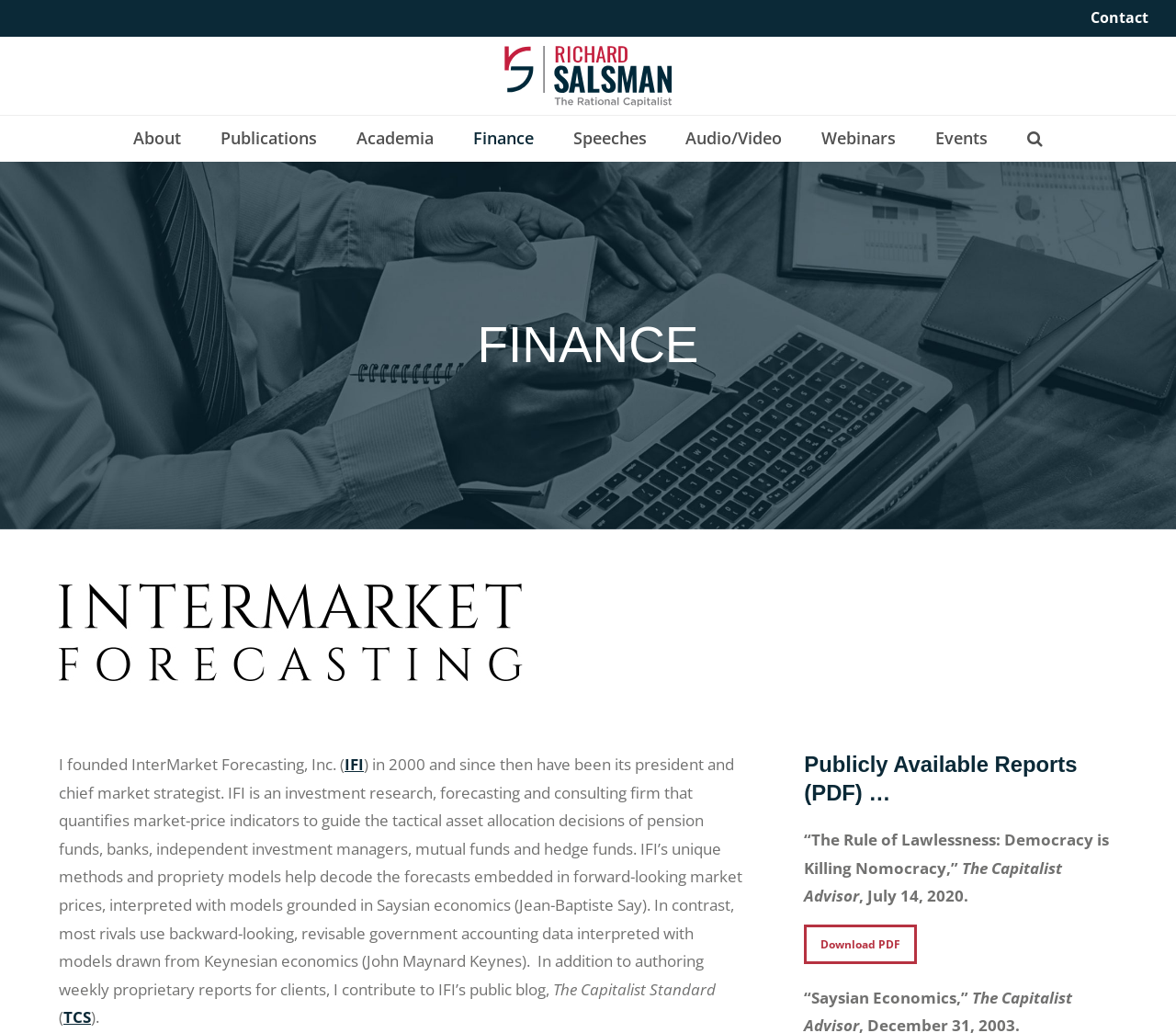Pinpoint the bounding box coordinates of the clickable area needed to execute the instruction: "Search for a review". The coordinates should be specified as four float numbers between 0 and 1, i.e., [left, top, right, bottom].

None